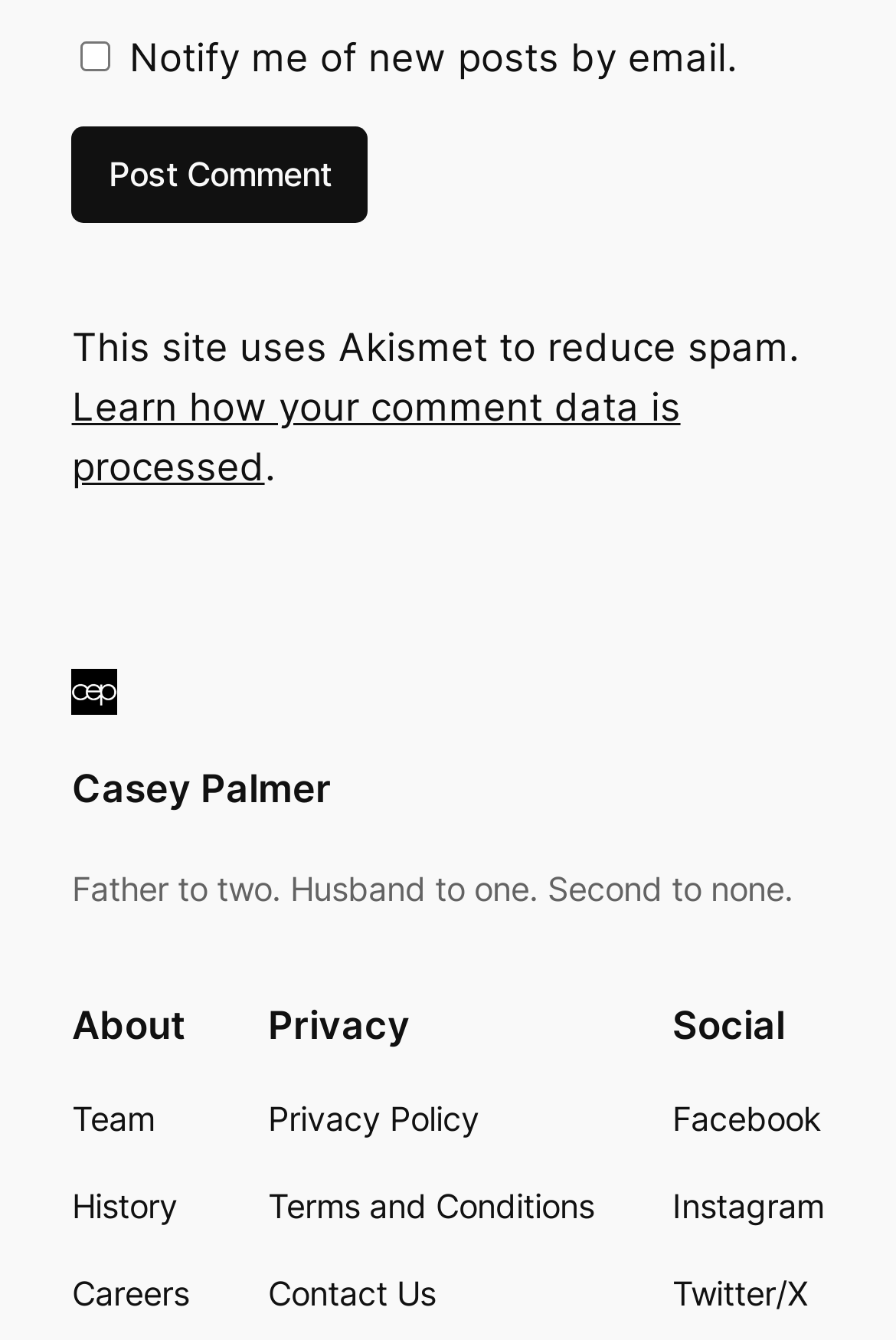Respond to the question below with a single word or phrase:
How many social media links are there?

3